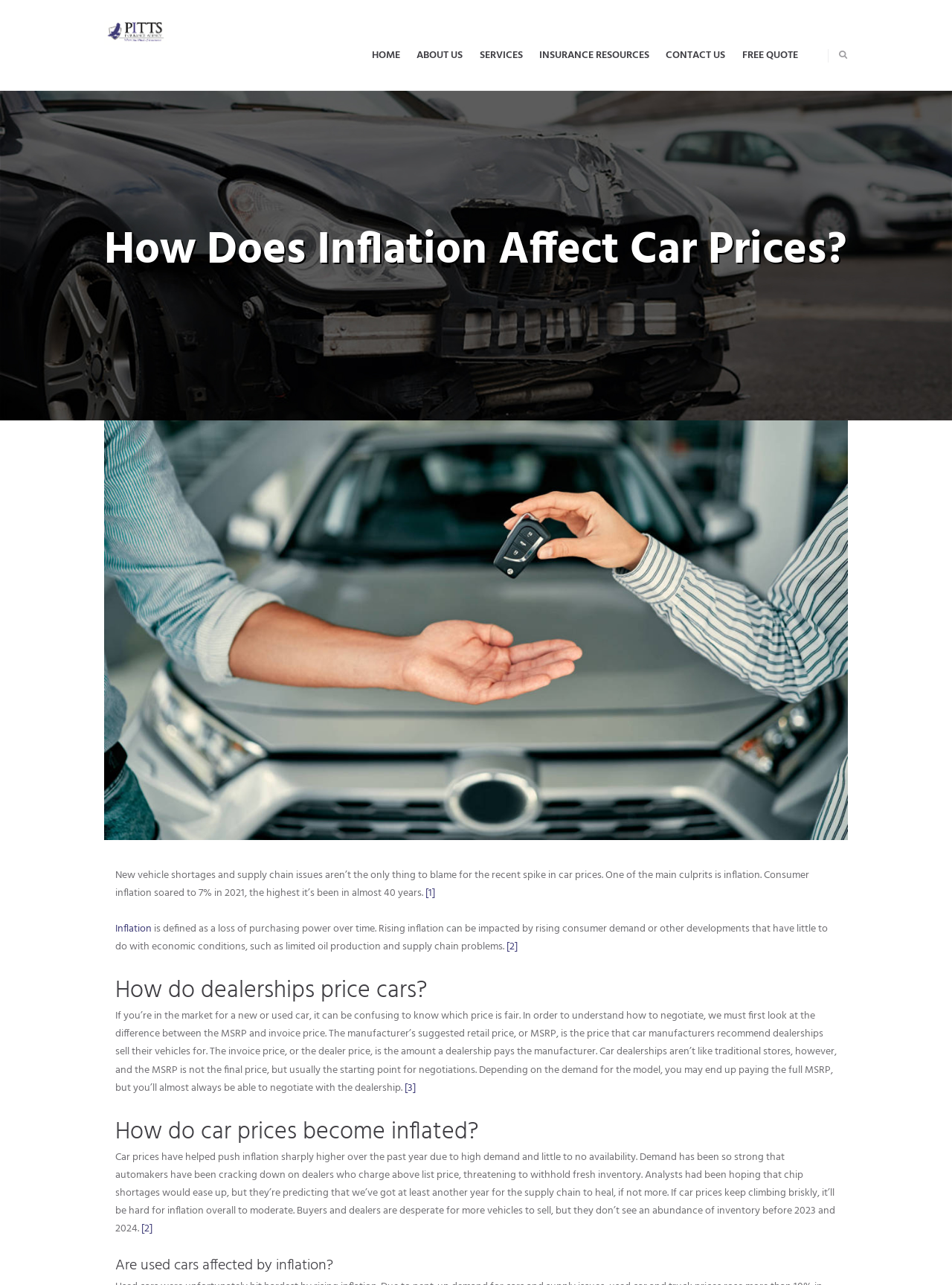Determine the bounding box of the UI component based on this description: "Home". The bounding box coordinates should be four float values between 0 and 1, i.e., [left, top, right, bottom].

[0.382, 0.028, 0.429, 0.058]